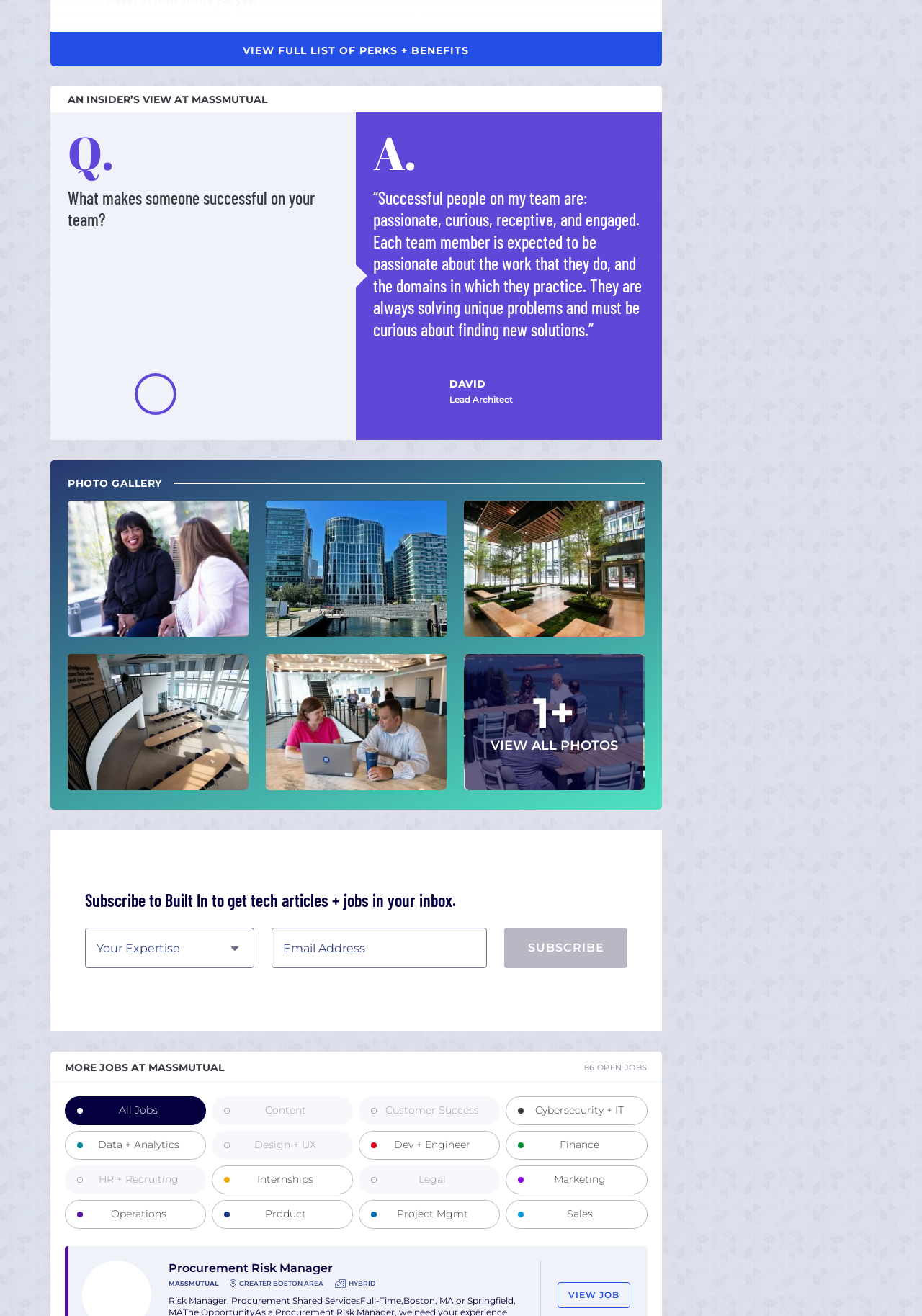Identify the bounding box coordinates necessary to click and complete the given instruction: "Read What makes someone successful on your team?".

[0.149, 0.286, 0.188, 0.317]